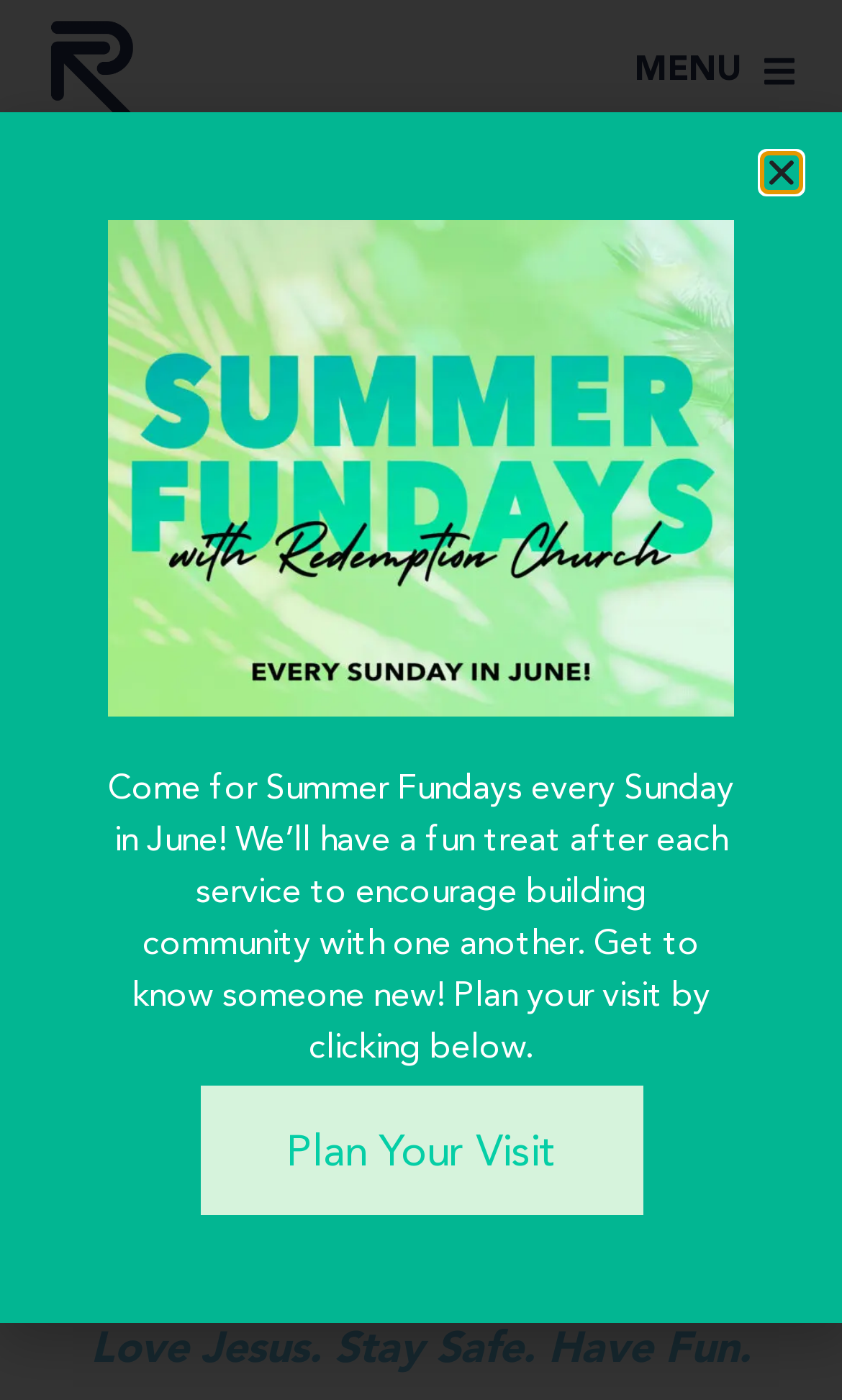Kindly respond to the following question with a single word or a brief phrase: 
What is the theme of the summer event?

Summer Fundays